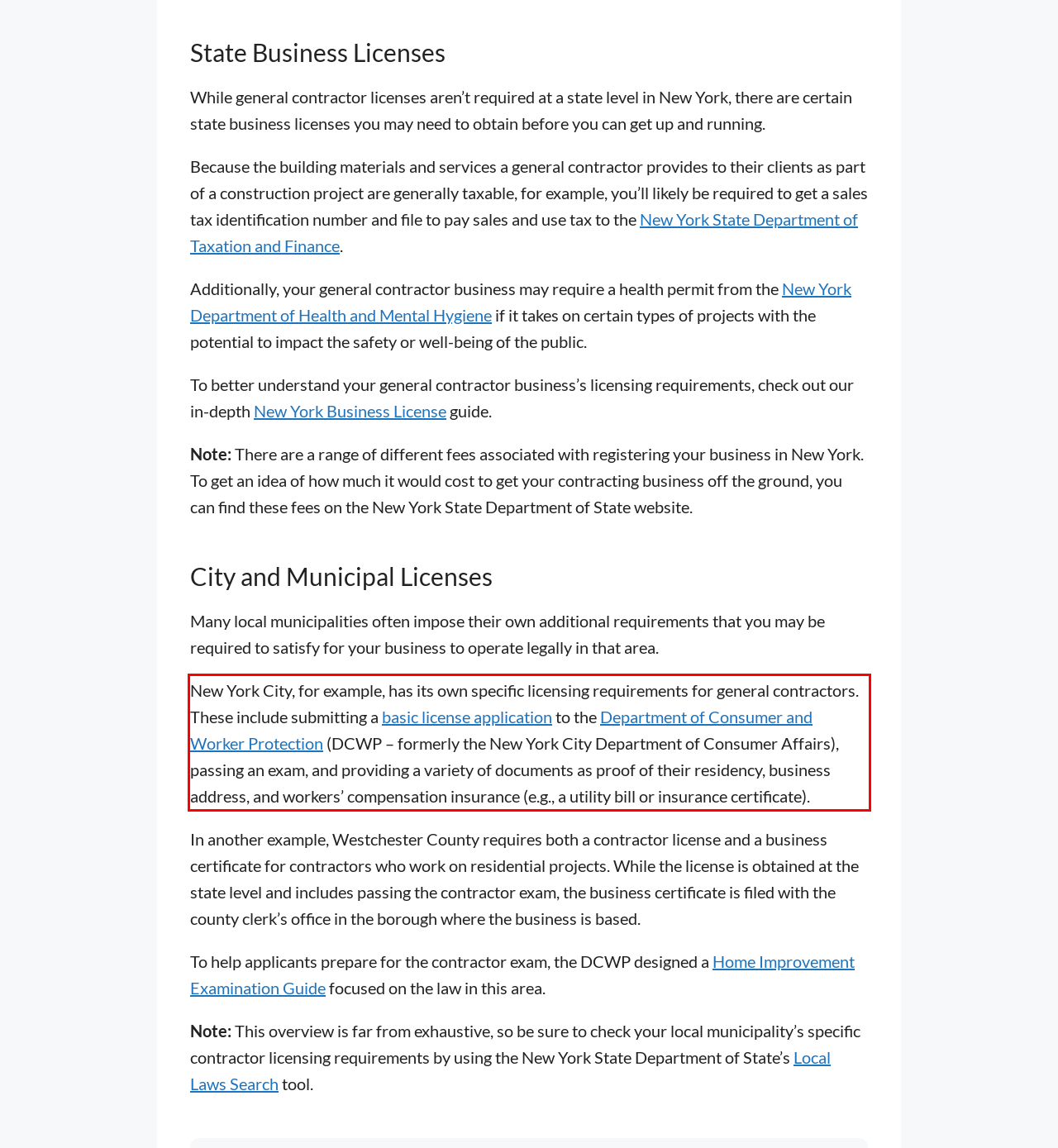Please look at the webpage screenshot and extract the text enclosed by the red bounding box.

New York City, for example, has its own specific licensing requirements for general contractors. These include submitting a basic license application to the Department of Consumer and Worker Protection (DCWP – formerly the New York City Department of Consumer Affairs), passing an exam, and providing a variety of documents as proof of their residency, business address, and workers’ compensation insurance (e.g., a utility bill or insurance certificate).